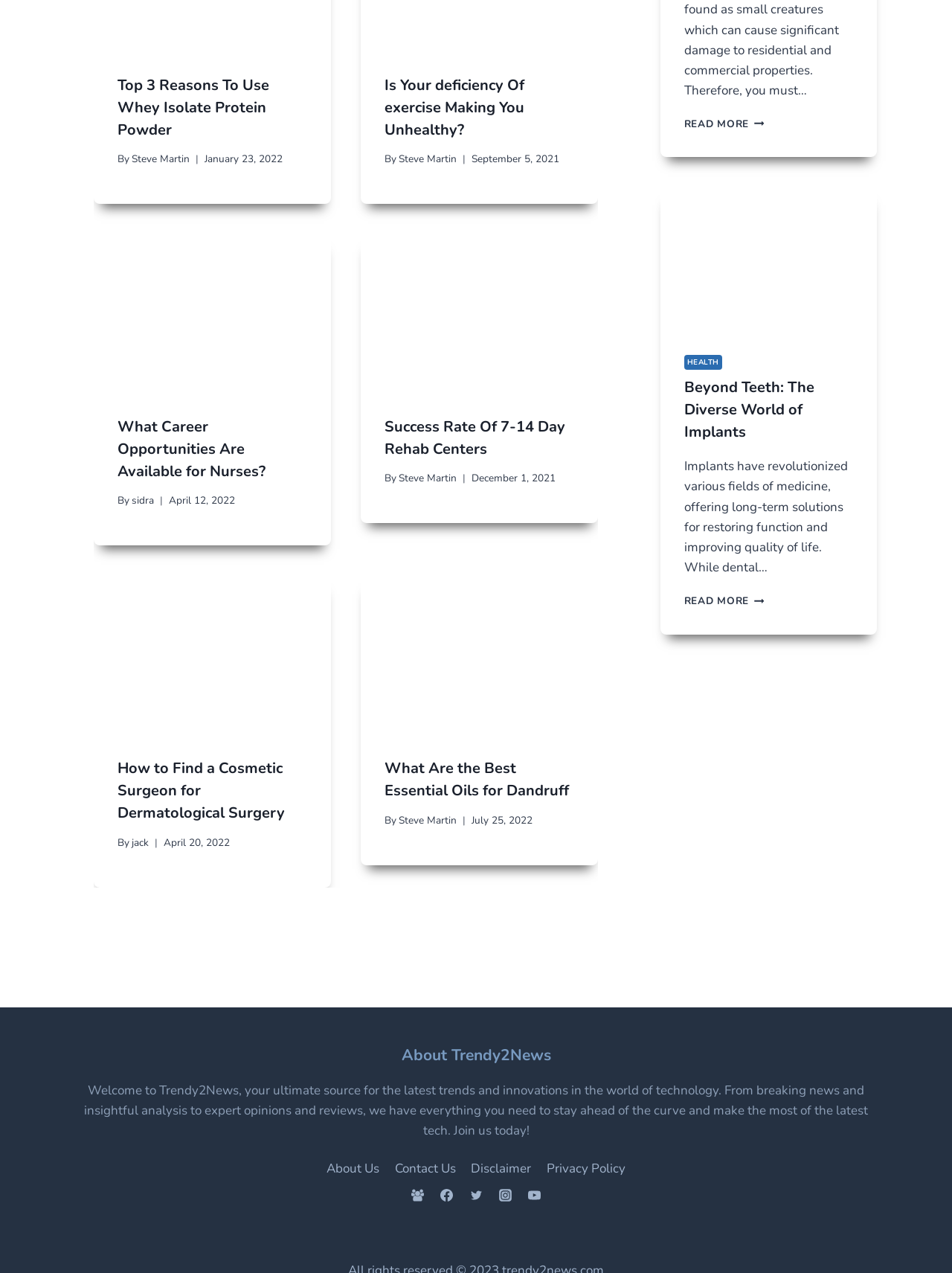Provide a brief response to the question below using a single word or phrase: 
Who wrote the article 'What Career Opportunities Are Available for Nurses?'?

sidra